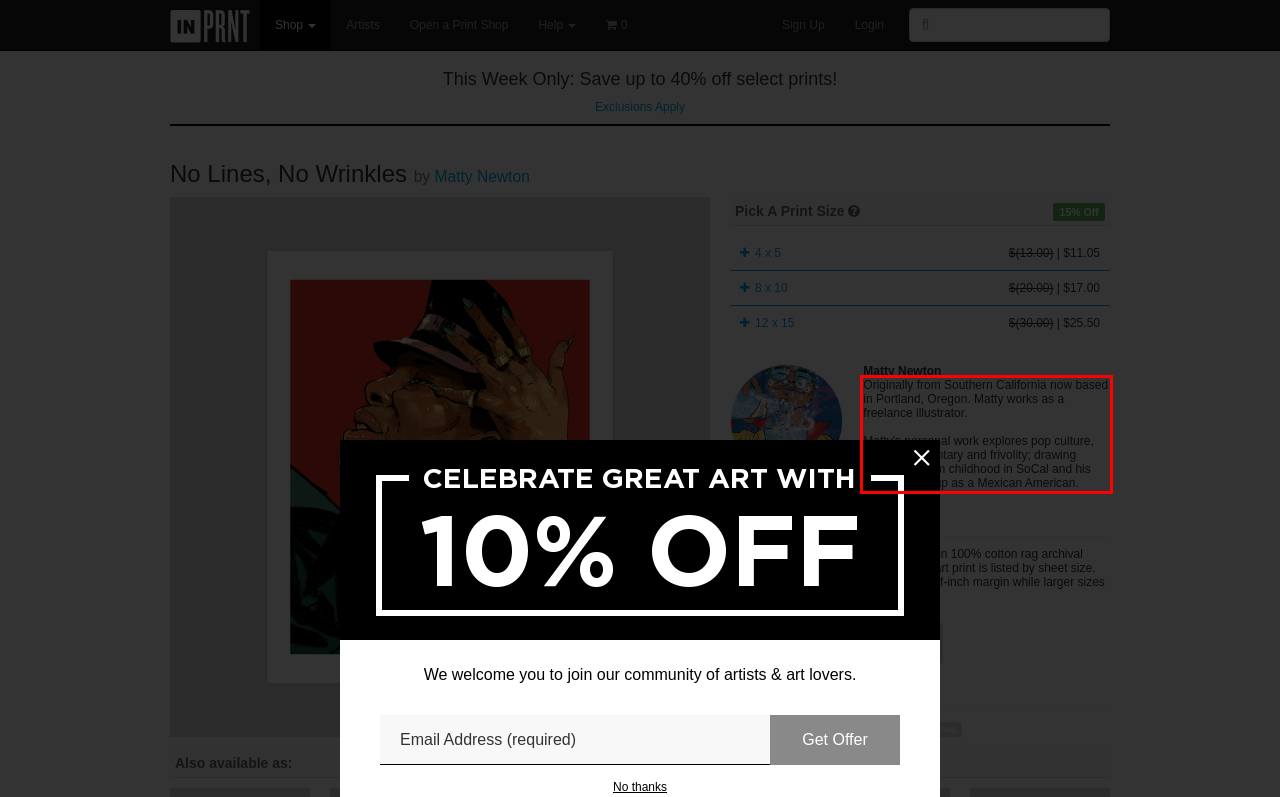You have a screenshot of a webpage with a red bounding box. Identify and extract the text content located inside the red bounding box.

Originally from Southern California now based in Portland, Oregon. Matty works as a freelance illustrator. Matty's personal work explores pop culture, social commentary and frivolity; drawing inspiration from childhood in SoCal and his cultural makeup as a Mexican American.